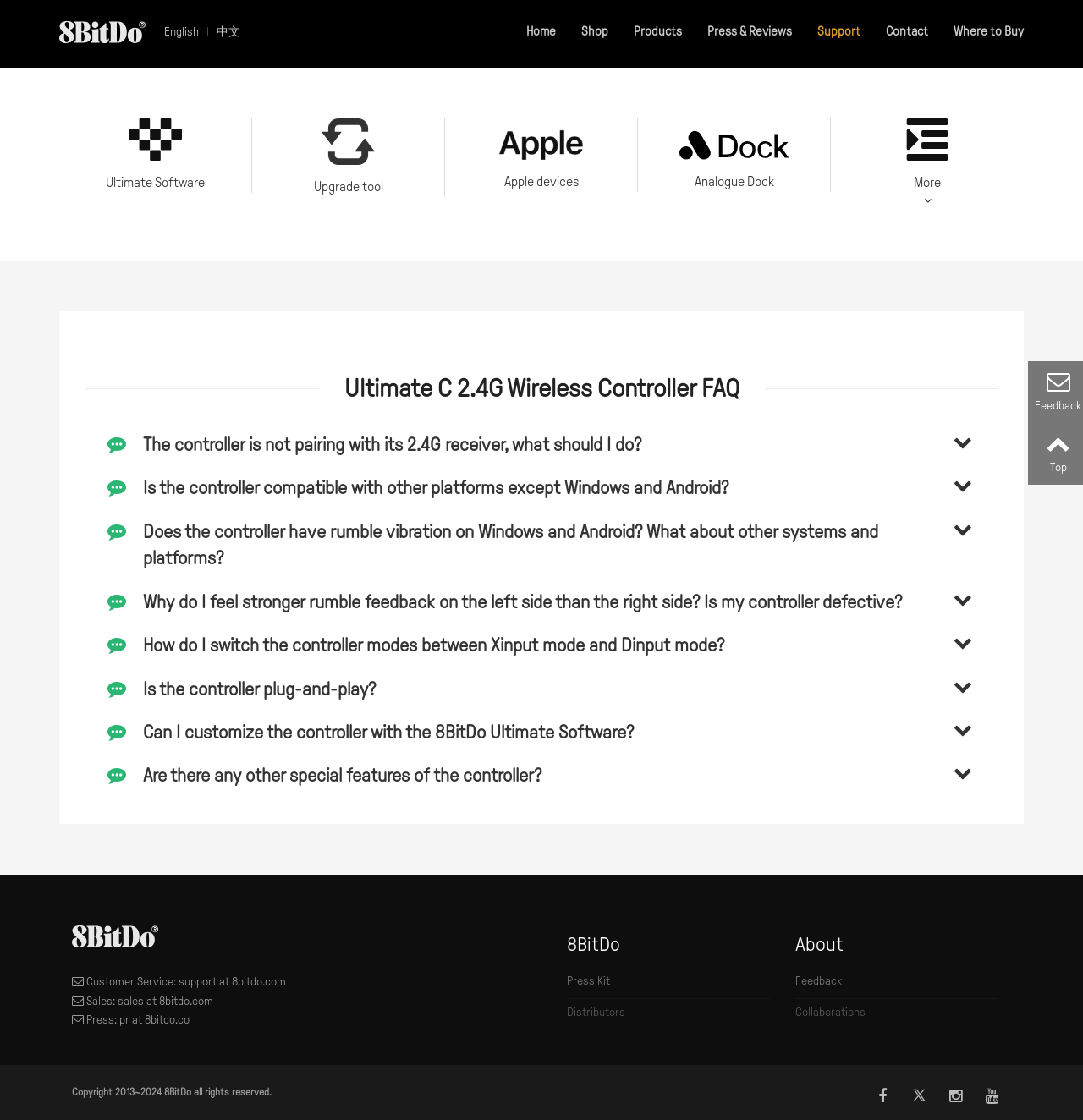Identify the bounding box coordinates of the region I need to click to complete this instruction: "Click on the 'Leave a Comment' link".

None